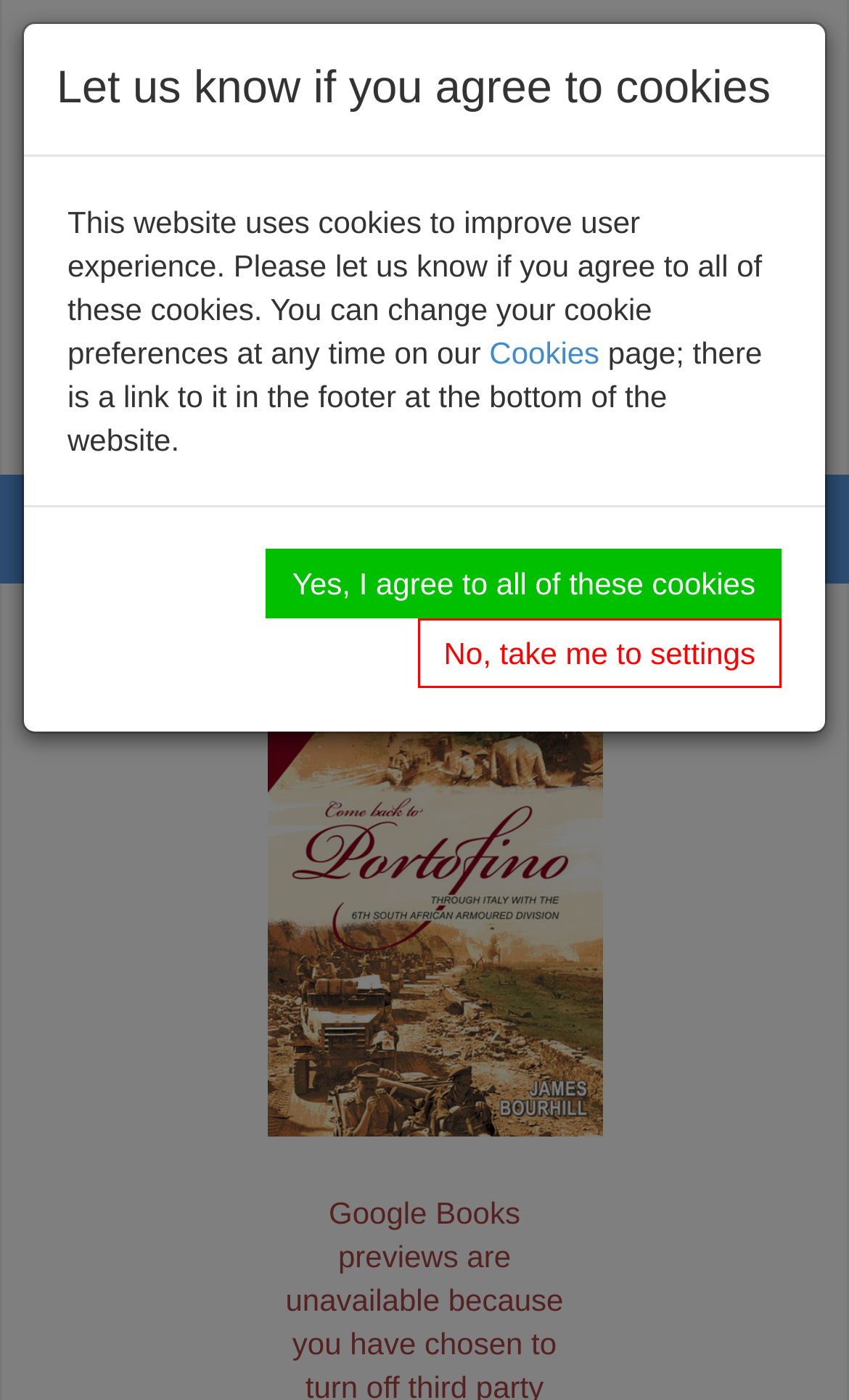Bounding box coordinates must be specified in the format (top-left x, top-left y, bottom-right x, bottom-right y). All values should be floating point numbers between 0 and 1. What are the bounding box coordinates of the UI element described as: Toggle navigation

[0.849, 0.351, 0.962, 0.404]